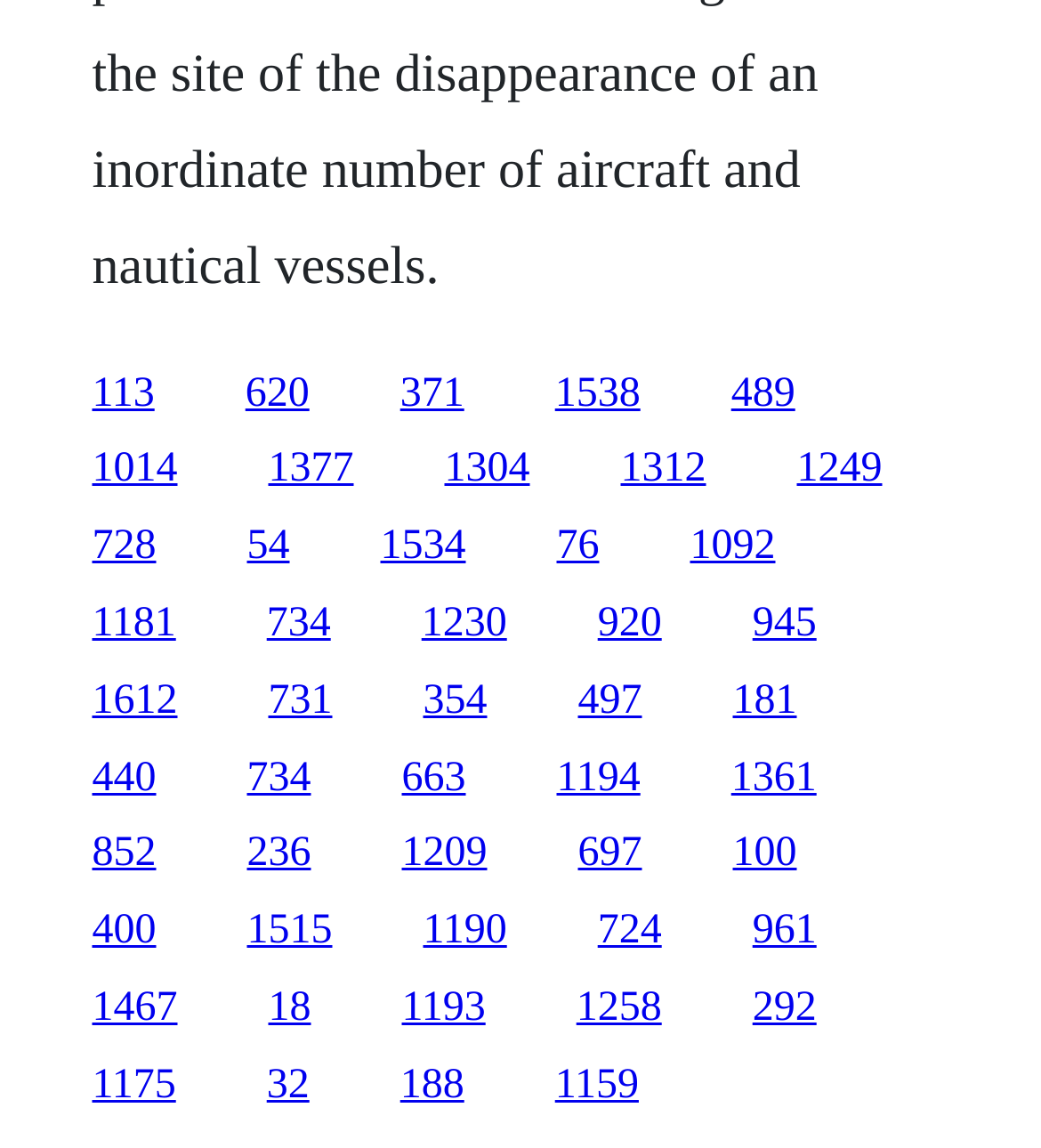Please find and report the bounding box coordinates of the element to click in order to perform the following action: "follow the third link". The coordinates should be expressed as four float numbers between 0 and 1, in the format [left, top, right, bottom].

[0.384, 0.322, 0.446, 0.362]